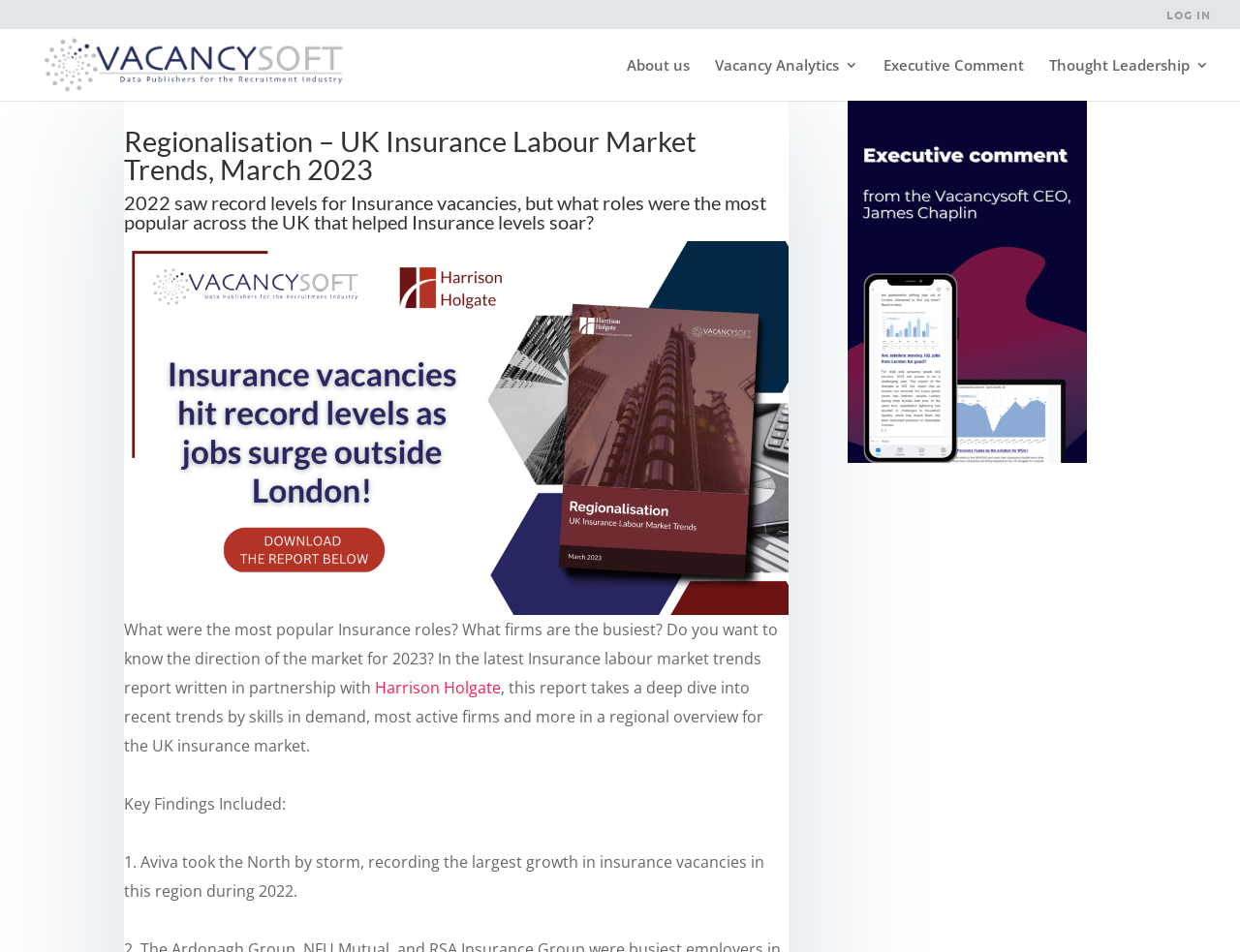What is the name of the company mentioned in the logo?
Provide a detailed answer to the question, using the image to inform your response.

The logo is an image element with the text 'Vacancysoft' and is located at the top left corner of the webpage, indicating that it is the company's logo.